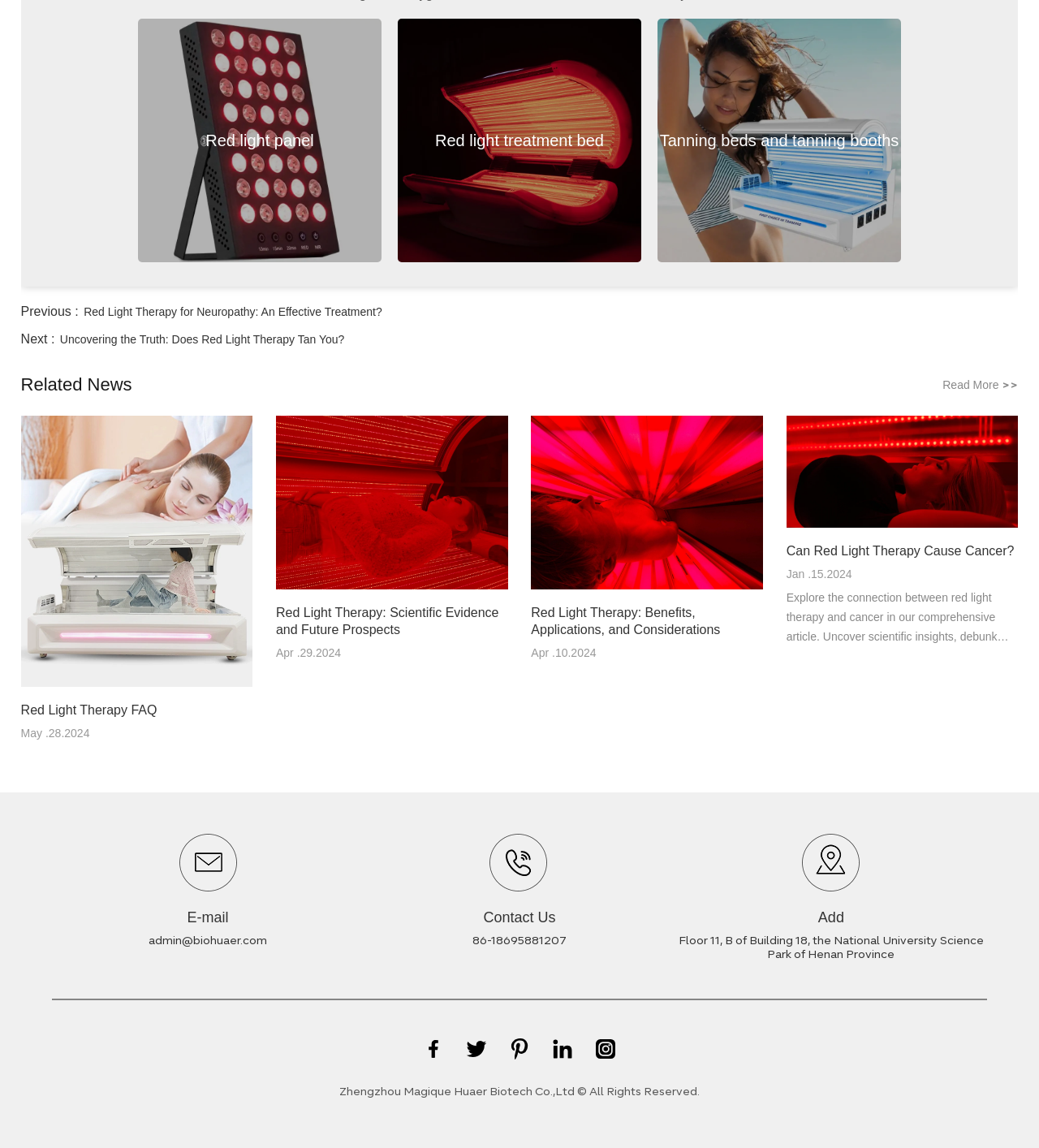What is the location of the company mentioned on the webpage?
Please provide a comprehensive answer to the question based on the webpage screenshot.

The location of the company is mentioned in the contact information section of the webpage, which is Floor 11, B of Building 18, the National University Science Park of Henan Province.